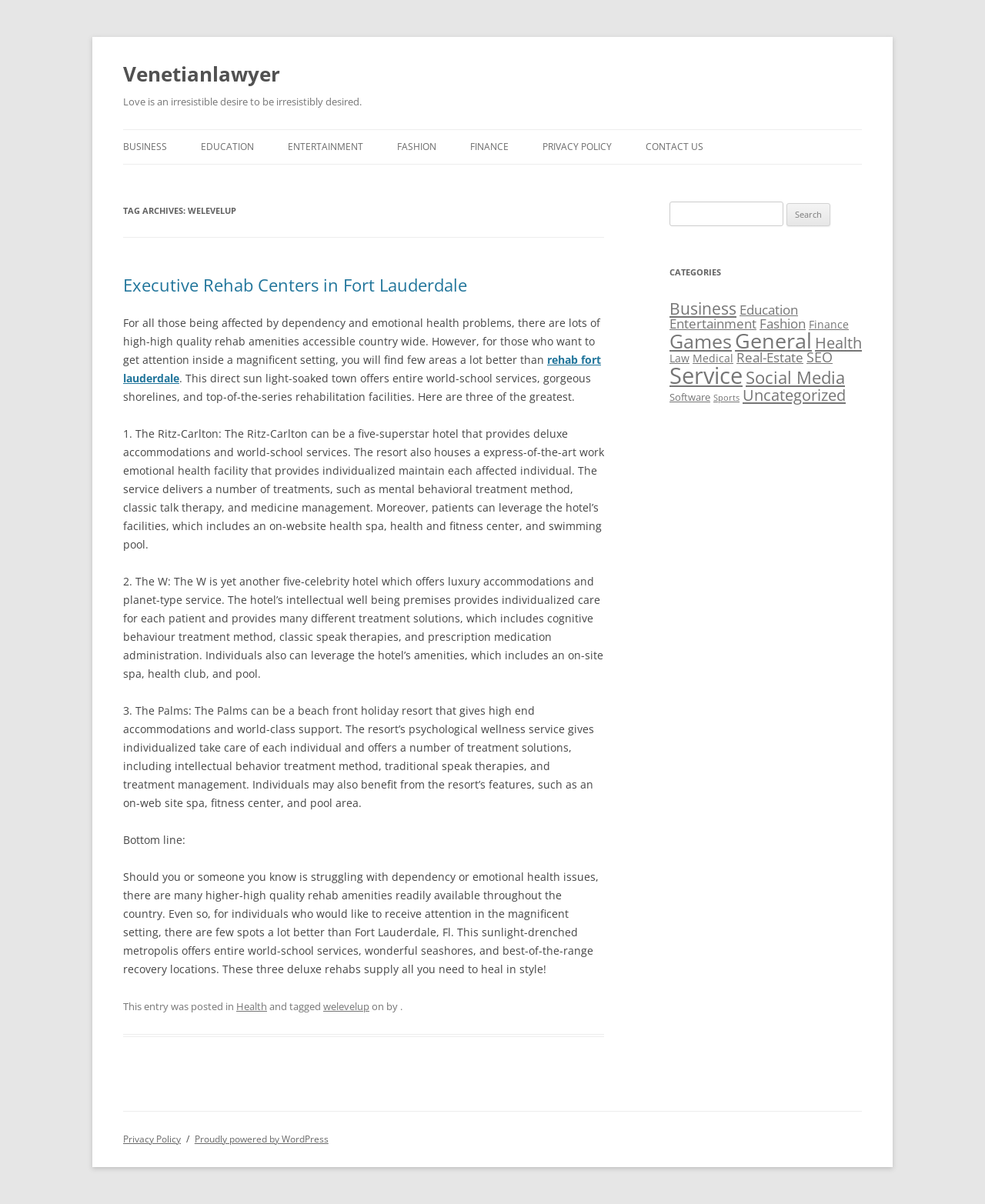Please reply to the following question with a single word or a short phrase:
What is the category of the article?

Health